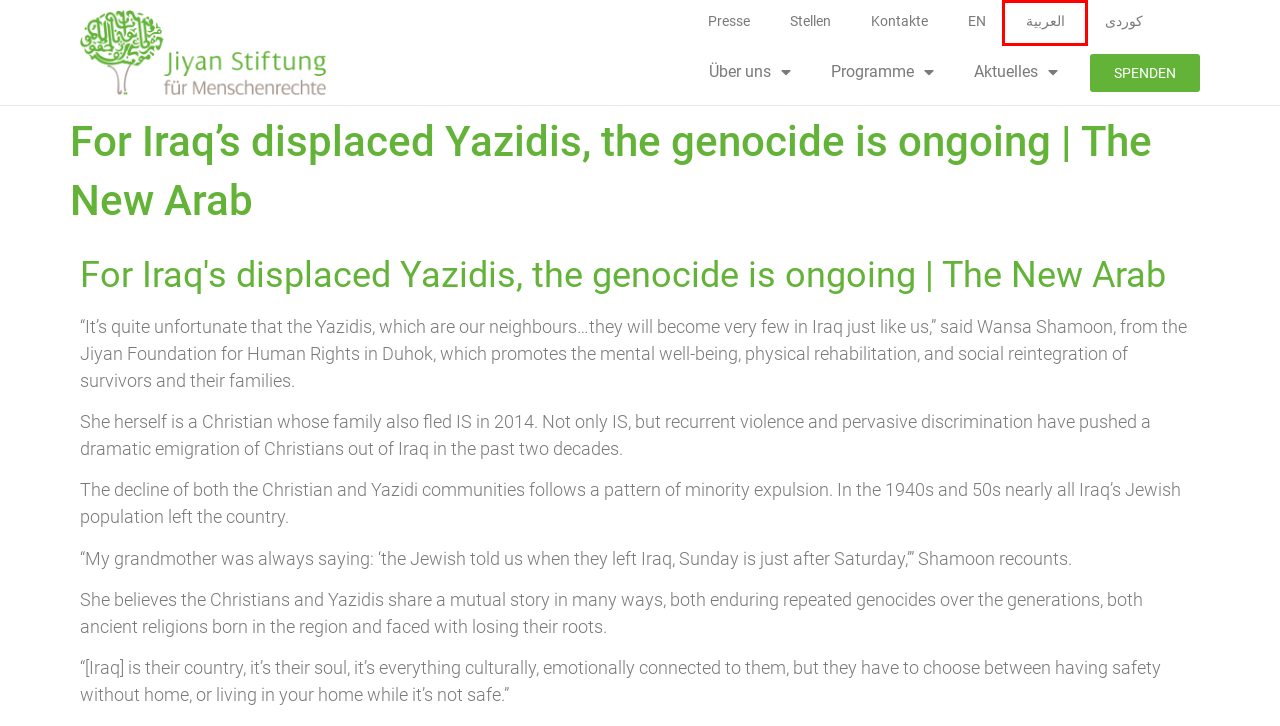Given a screenshot of a webpage with a red bounding box highlighting a UI element, determine which webpage description best matches the new webpage that appears after clicking the highlighted element. Here are the candidates:
A. Privacy Policy DE - Jiyan Foundation For Human Rights
B. Career Opportunities - Jiyan Foundation For Human Rights
C. News - Alle - Jiyan Foundation For Human Rights
D. Impressum - Jiyan Foundation For Human Rights
E. Coming soon! - Jiyan Foundation For Human Rights
F. Kontakt - Jiyan Foundation For Human Rights
G. Spenden - Jiyan Foundation For Human Rights Jiyan Foundation For Human Rights
H. About Us-ar - Jiyan Foundation For Human Rights

H